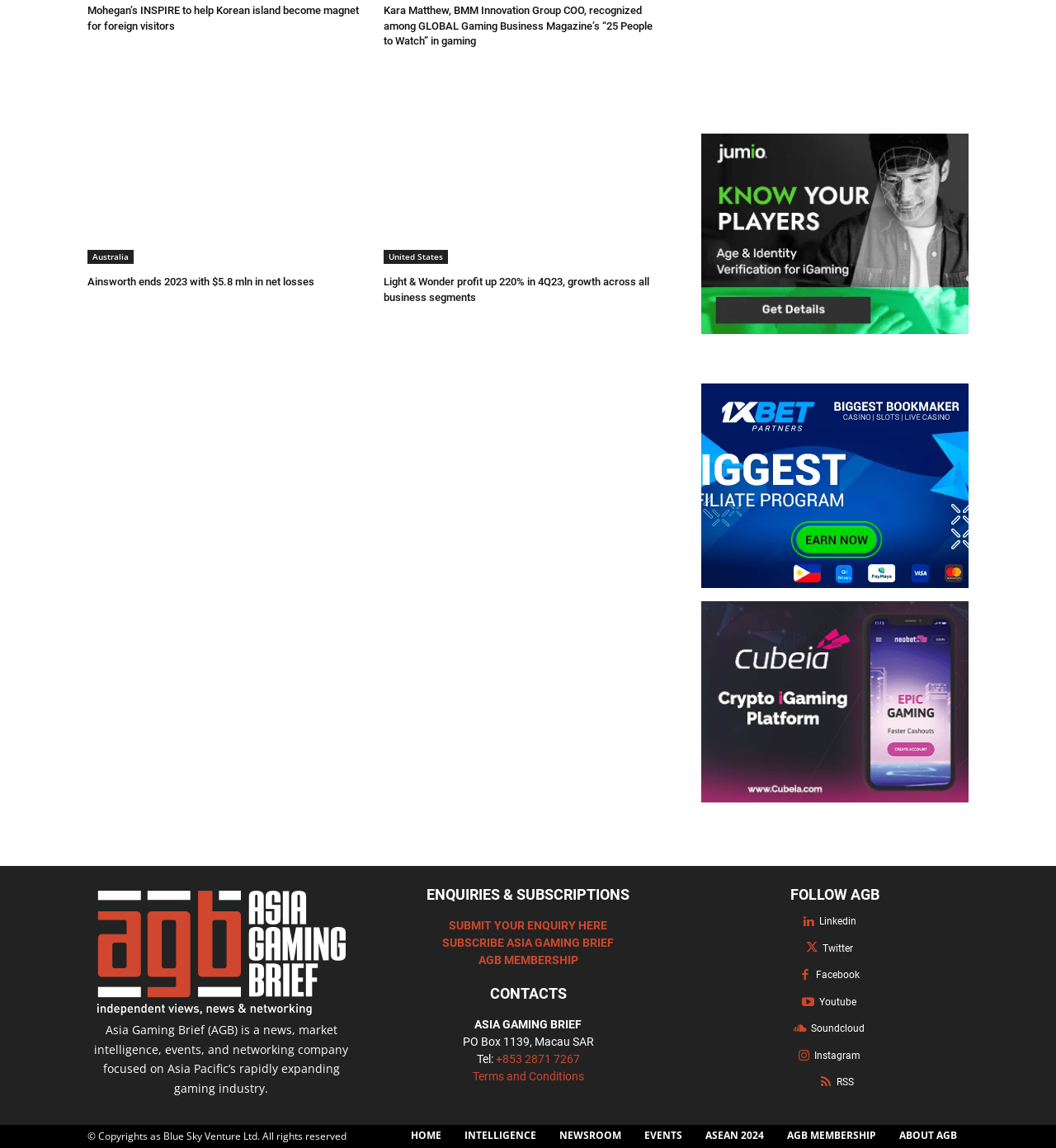What is the copyright holder of the webpage?
Give a detailed response to the question by analyzing the screenshot.

I found this answer by looking at the StaticText element with the text '© Copyrights as Blue Sky Venture Ltd. All rights reserved' which indicates the copyright holder of the webpage.